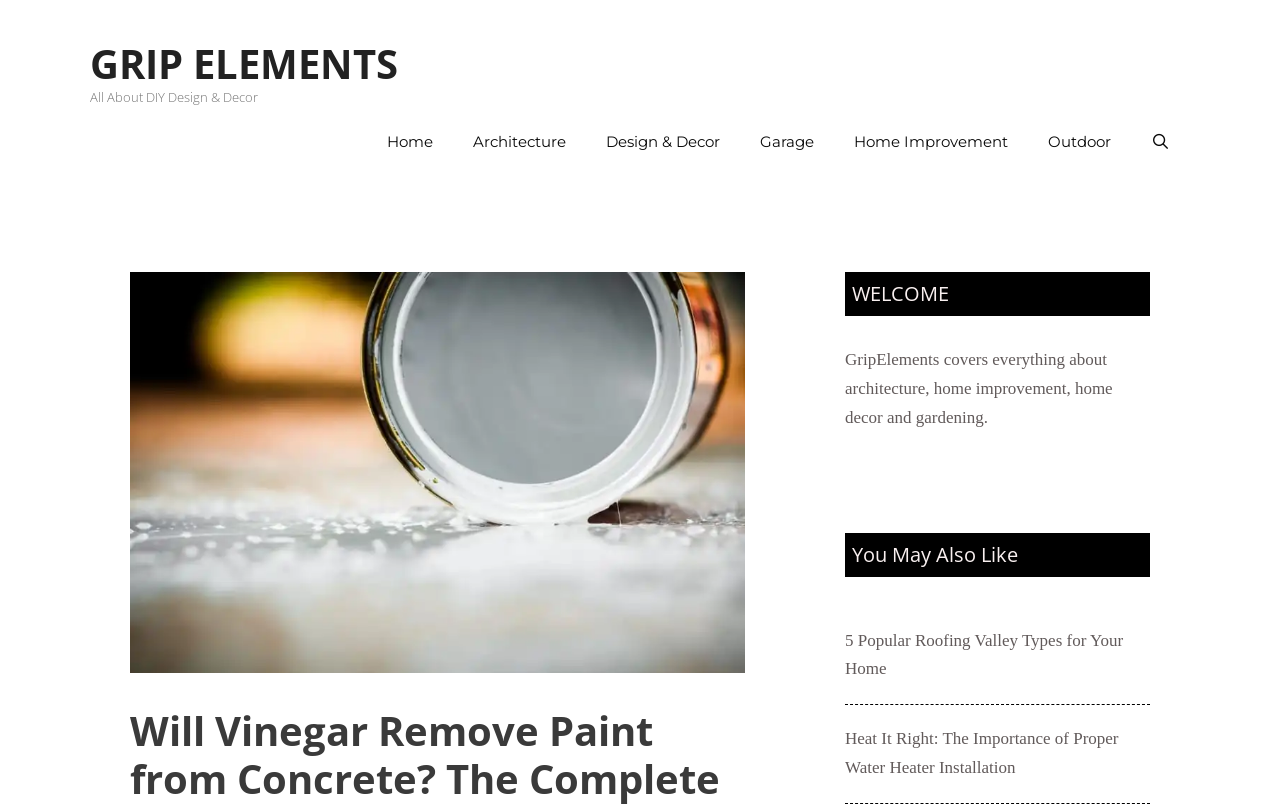Provide a thorough description of the webpage you see.

The webpage is about removing paint from concrete using vinegar. At the top, there is a banner with a link to the website "GRIP ELEMENTS" and a static text "All About DIY Design & Decor". Below the banner, there is a primary navigation menu with 7 links: "Home", "Architecture", "Design & Decor", "Garage", "Home Improvement", "Outdoor", and "Open Search Bar". 

To the right of the navigation menu, there is a large image related to the topic "Will Vinegar Remove Paint from Concrete". 

On the right side of the page, there is a complementary section with a heading "WELCOME" and a paragraph of text that describes the website's content, including architecture, home improvement, home decor, and gardening. 

Below the welcome section, there is another heading "You May Also Like" with two links to related articles: "5 Popular Roofing Valley Types for Your Home" and "Heat It Right: The Importance of Proper Water Heater Installation".